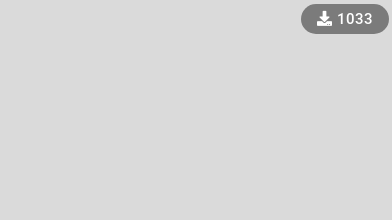What is the primary color of the background?
From the image, respond using a single word or phrase.

Grey